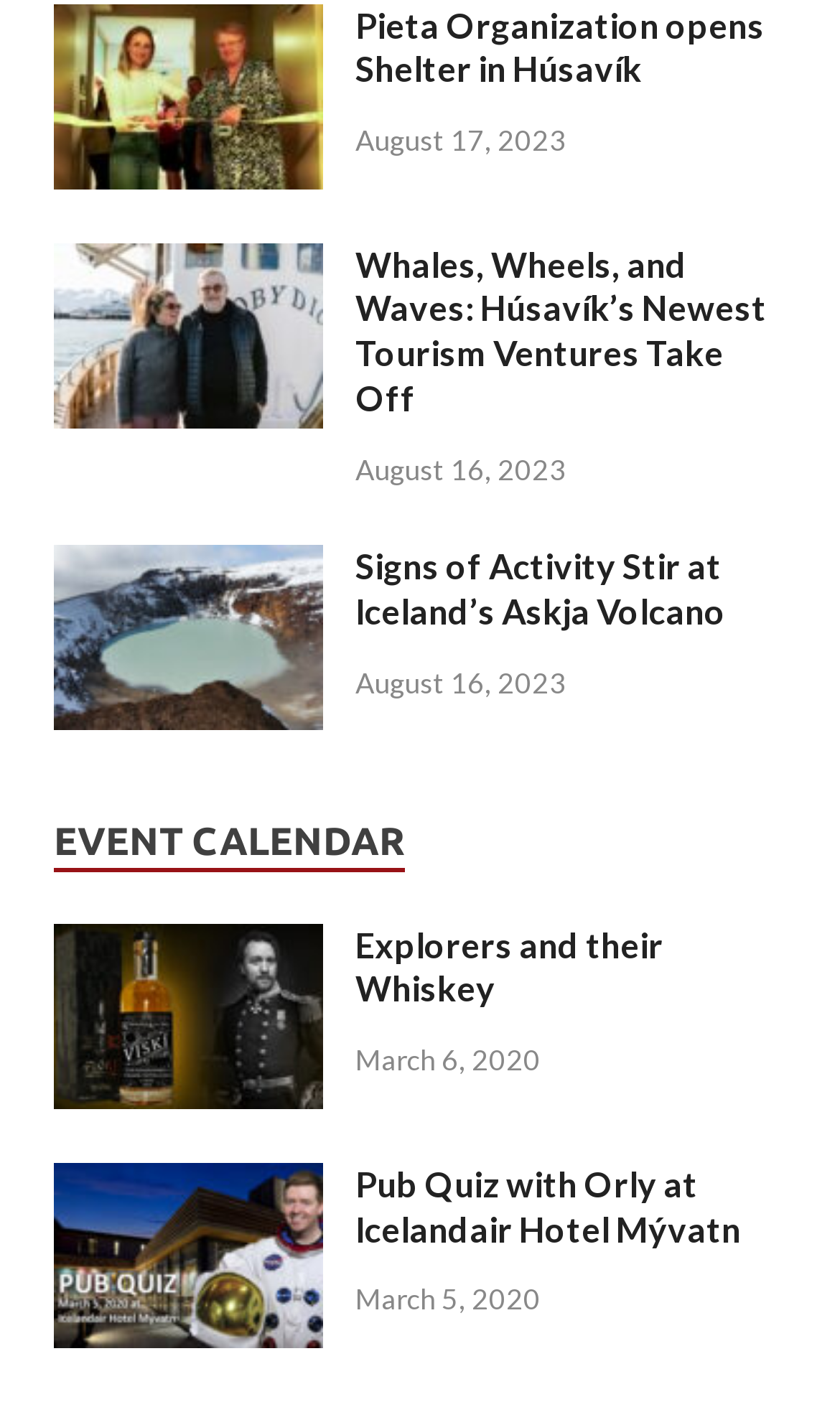How many event calendar entries are there?
Answer with a single word or phrase by referring to the visual content.

3